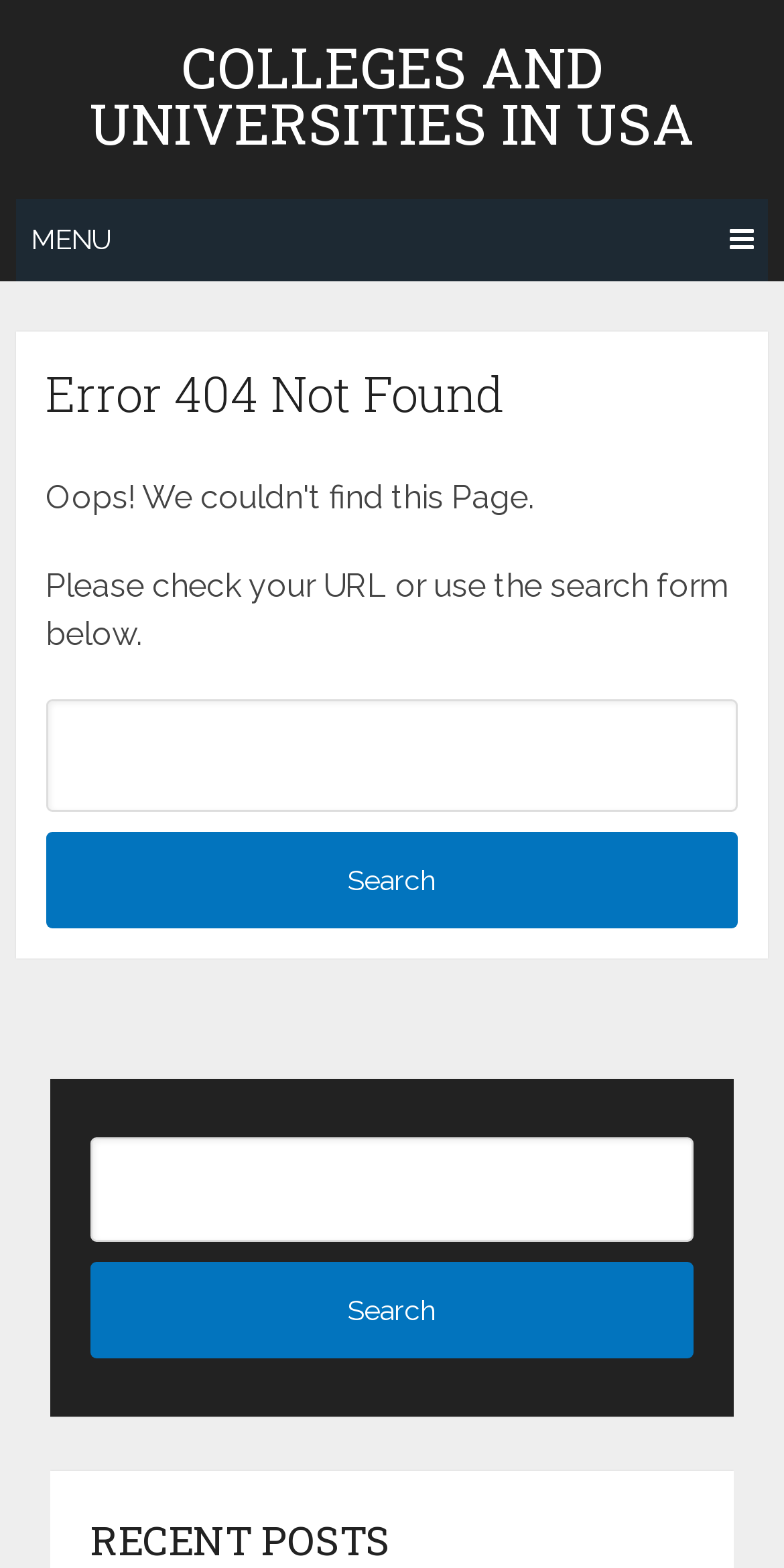With reference to the image, please provide a detailed answer to the following question: What is the purpose of the search form?

The search form is provided below the error message, which suggests that it is intended to help users find the colleges and universities they are looking for, even though the requested page was not found.